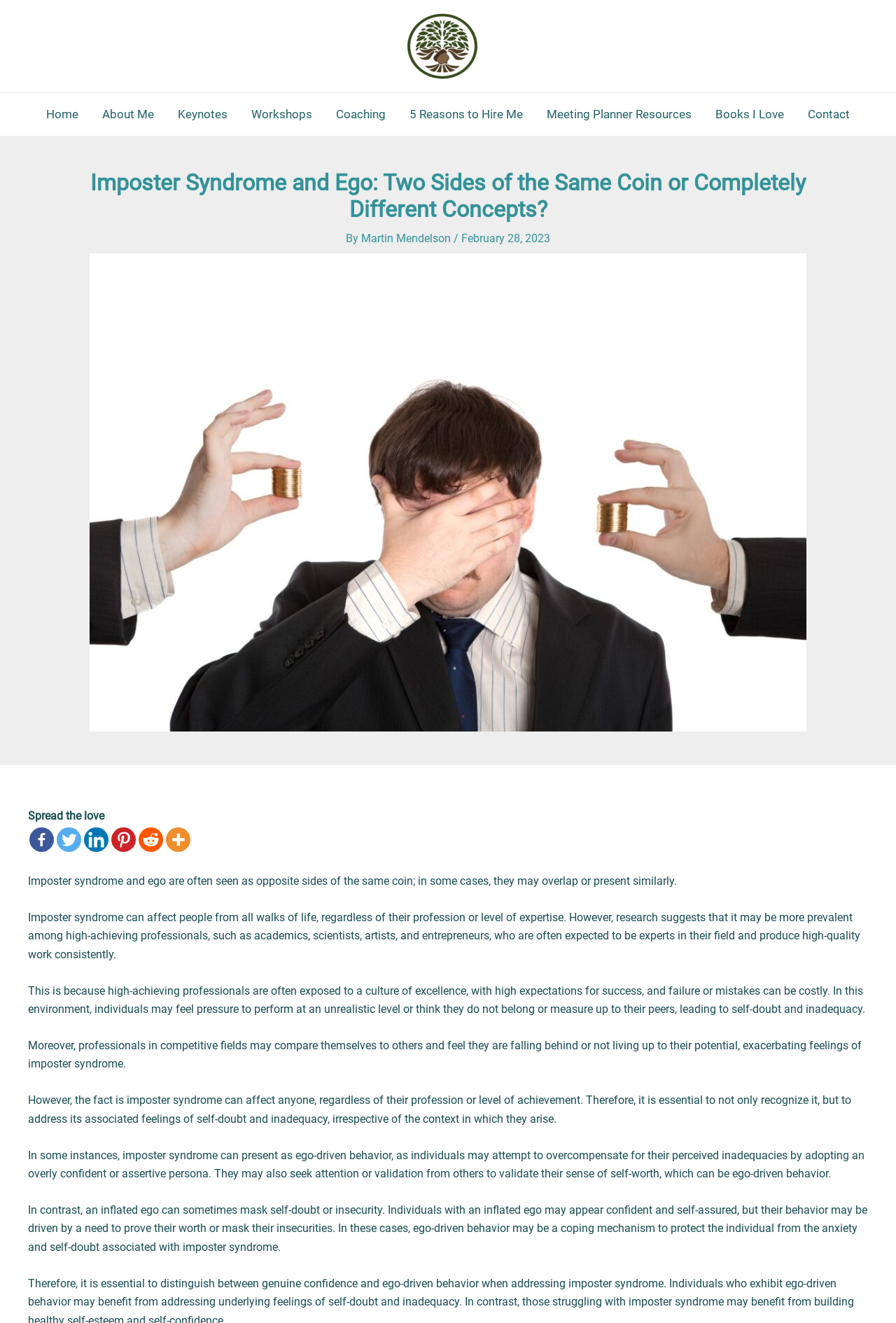Show the bounding box coordinates for the element that needs to be clicked to execute the following instruction: "Visit the 'Patient Privacy' page". Provide the coordinates in the form of four float numbers between 0 and 1, i.e., [left, top, right, bottom].

None